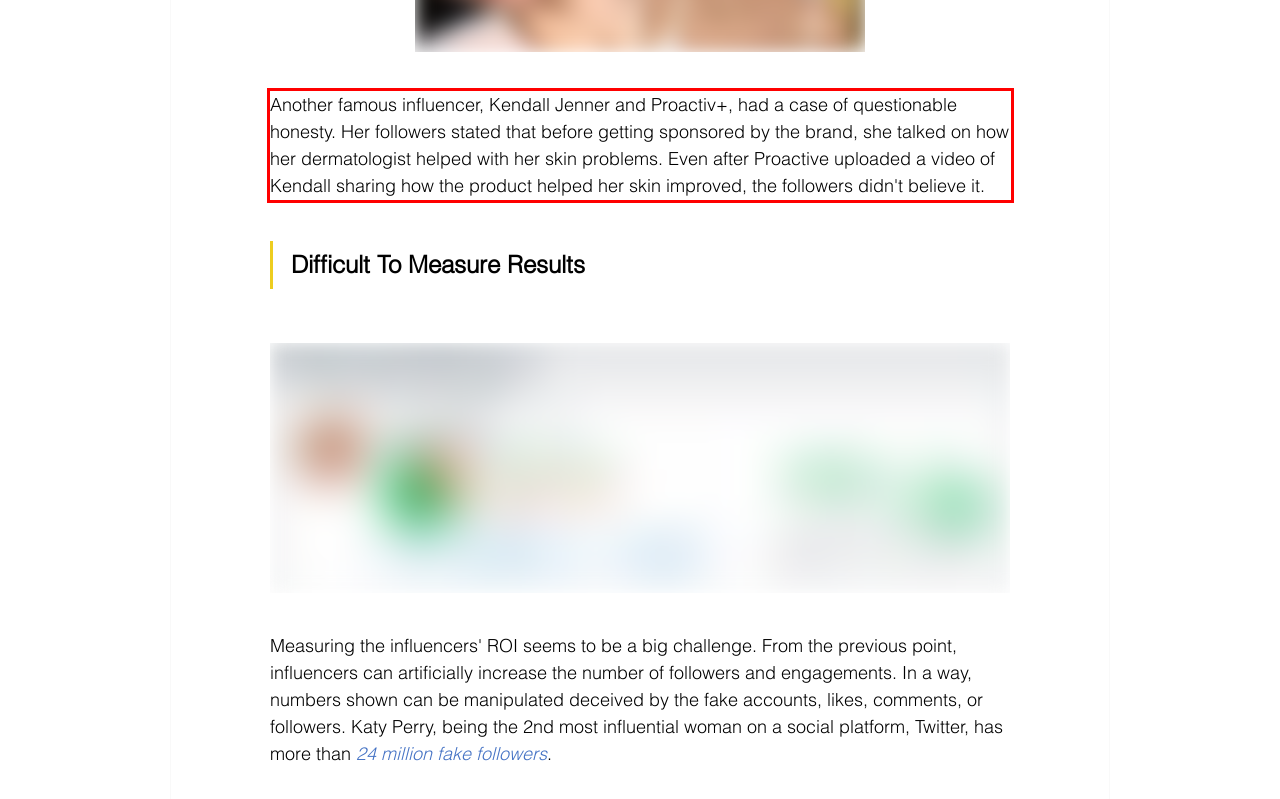Locate the red bounding box in the provided webpage screenshot and use OCR to determine the text content inside it.

Another famous influencer, Kendall Jenner and Proactiv+, had a case of questionable honesty. Her followers stated that before getting sponsored by the brand, she talked on how her dermatologist helped with her skin problems. Even after Proactive uploaded a video of Kendall sharing how the product helped her skin improved, the followers didn't believe it.